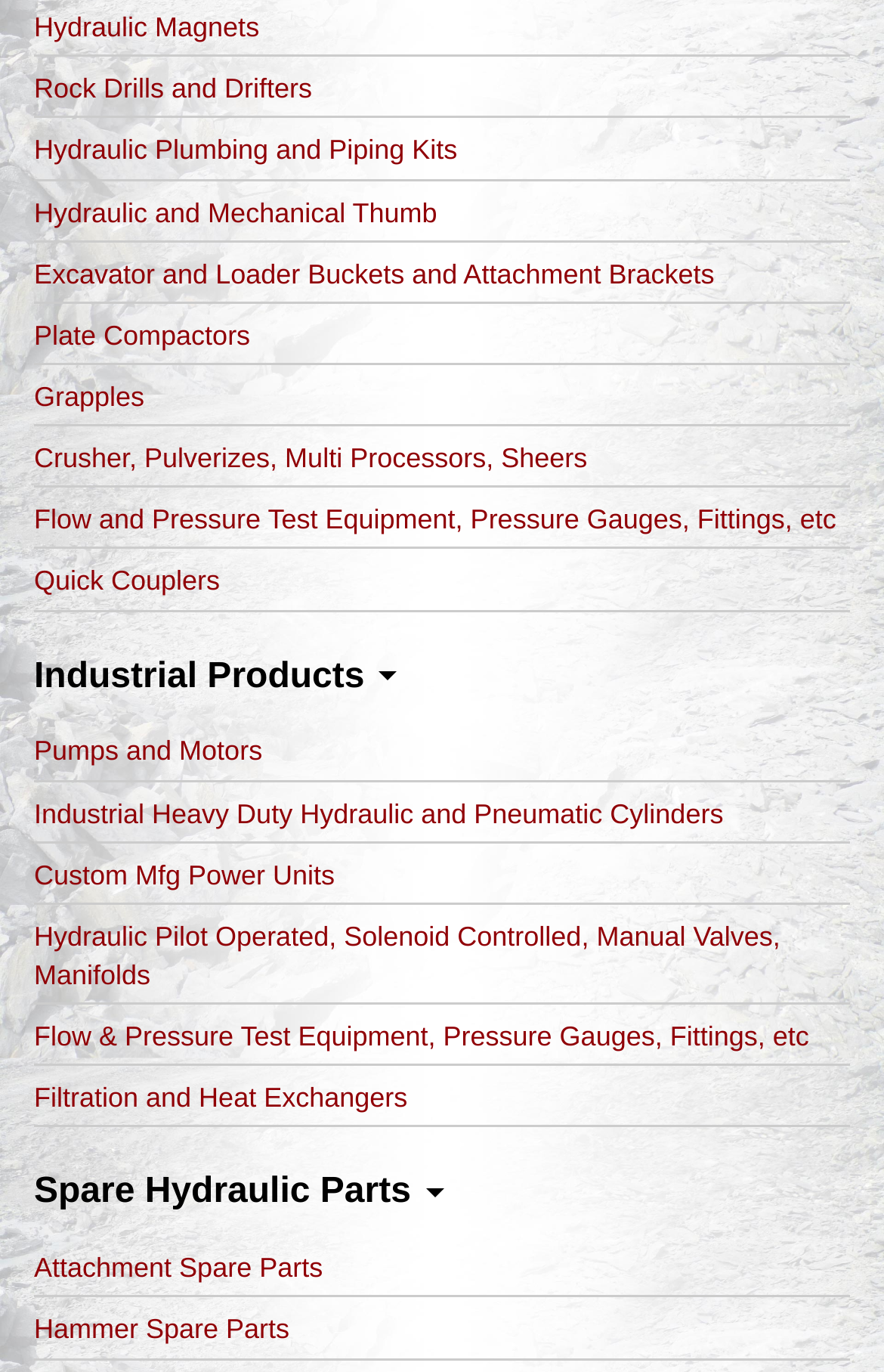Locate the bounding box coordinates of the clickable part needed for the task: "View Industrial Products".

[0.038, 0.479, 0.449, 0.507]